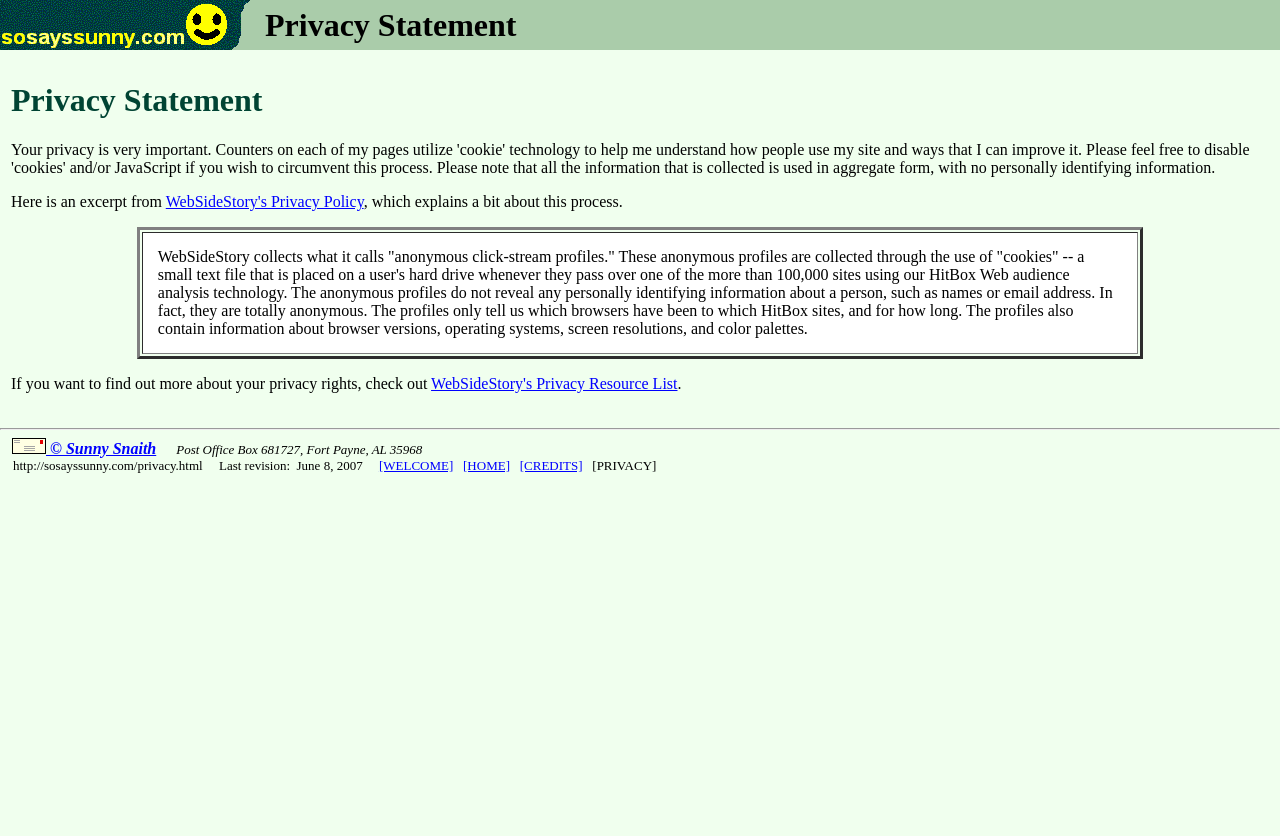Reply to the question with a single word or phrase:
What is the purpose of cookies on this website?

To collect anonymous click-stream profiles